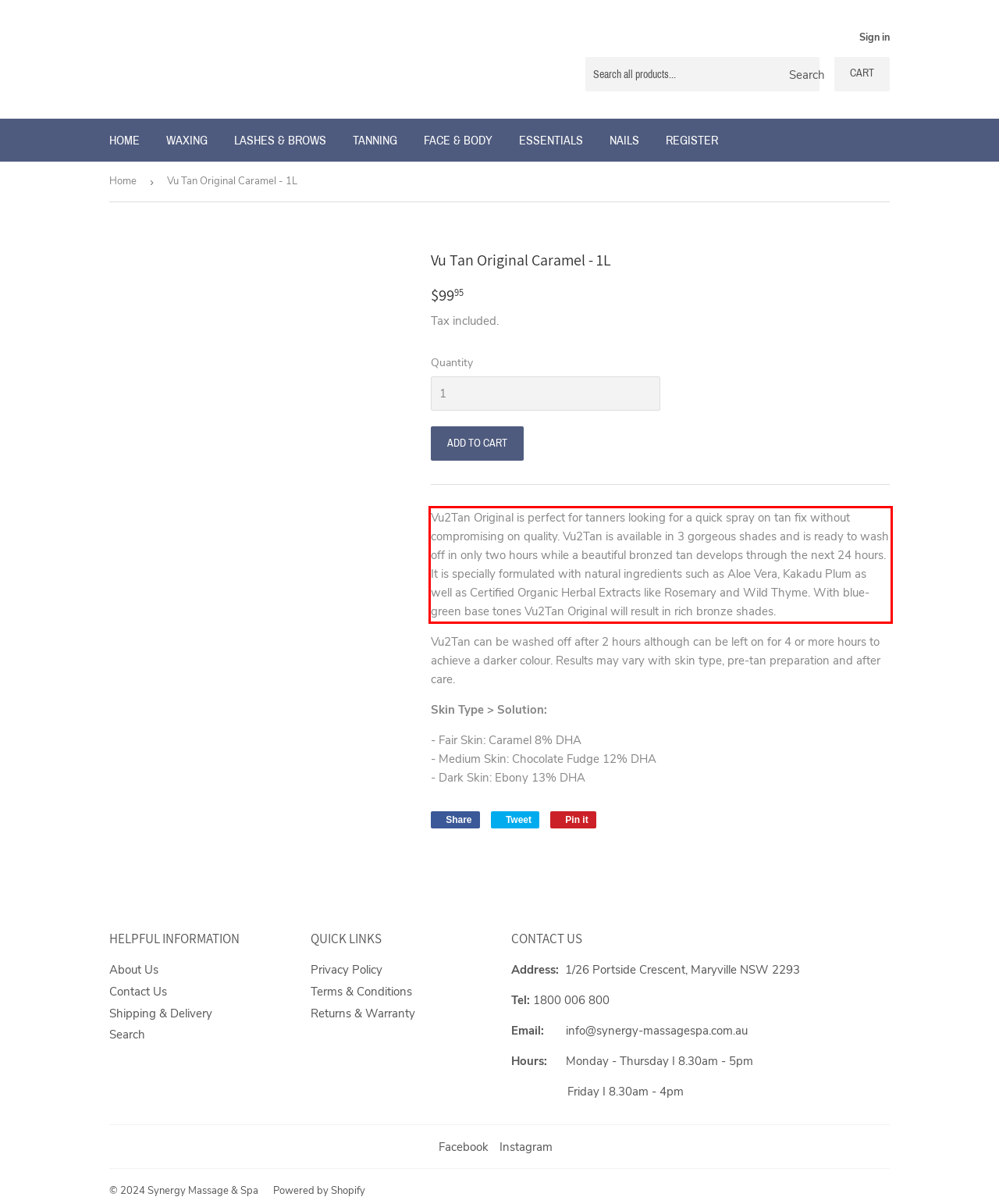Please extract the text content within the red bounding box on the webpage screenshot using OCR.

Vu2Tan Original is perfect for tanners looking for a quick spray on tan fix without compromising on quality. Vu2Tan is available in 3 gorgeous shades and is ready to wash off in only two hours while a beautiful bronzed tan develops through the next 24 hours. It is specially formulated with natural ingredients such as Aloe Vera, Kakadu Plum as well as Certified Organic Herbal Extracts like Rosemary and Wild Thyme. With blue-green base tones Vu2Tan Original will result in rich bronze shades.